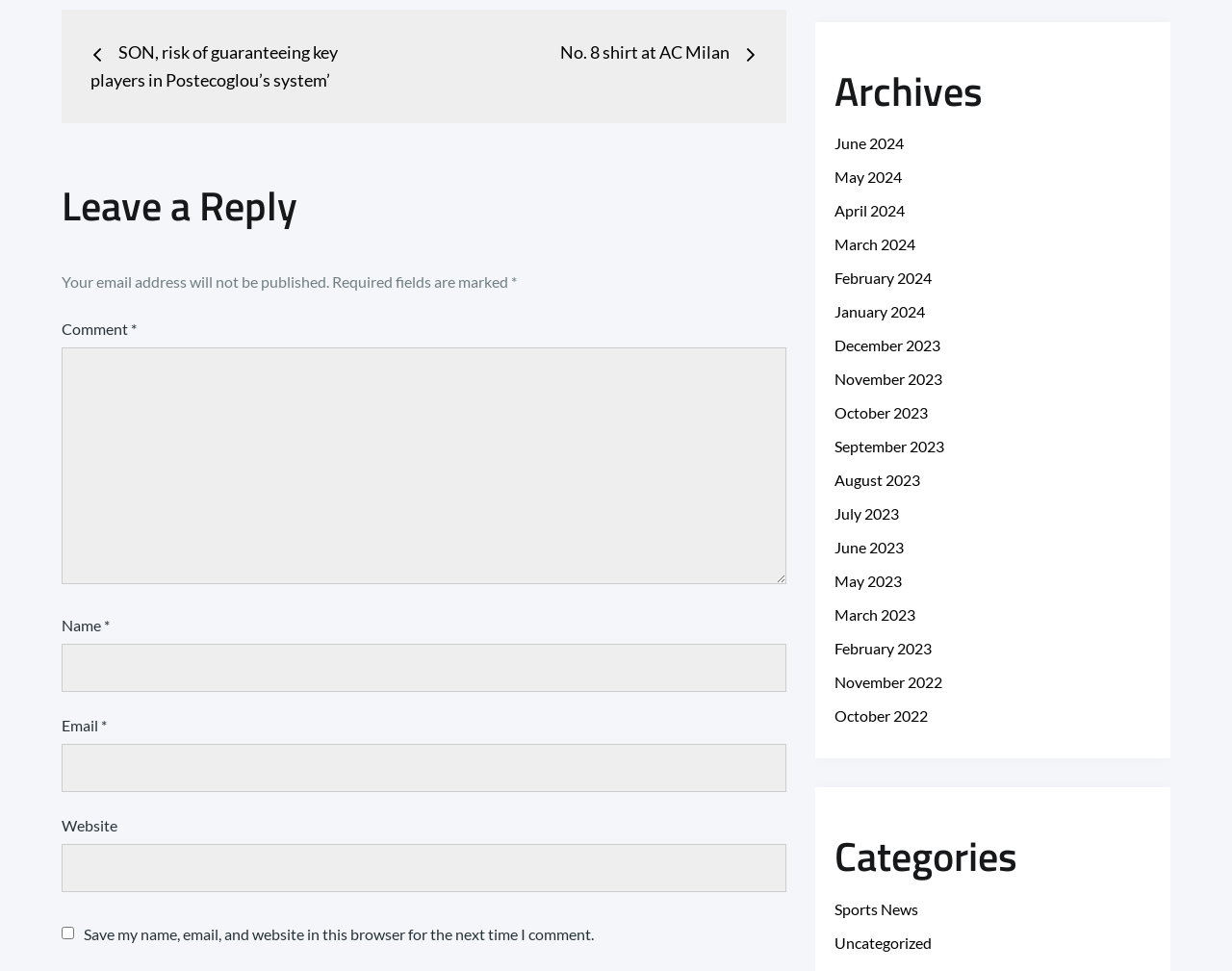Determine the bounding box coordinates of the element's region needed to click to follow the instruction: "Click on the 'SON, risk of guaranteeing key players in Postecoglou’s system' link". Provide these coordinates as four float numbers between 0 and 1, formatted as [left, top, right, bottom].

[0.073, 0.043, 0.28, 0.093]